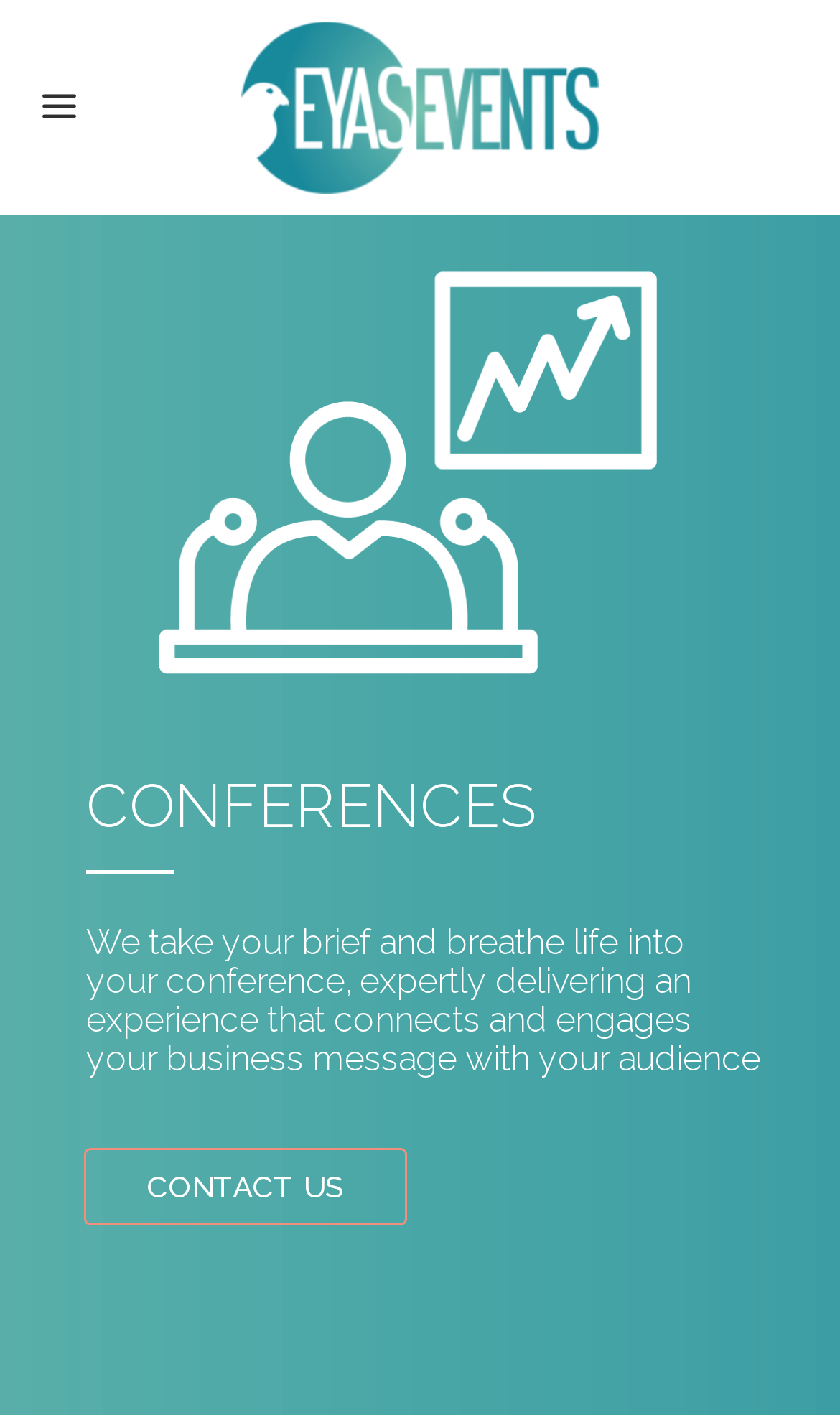Is there a logo on the website?
Based on the image, provide a one-word or brief-phrase response.

Yes